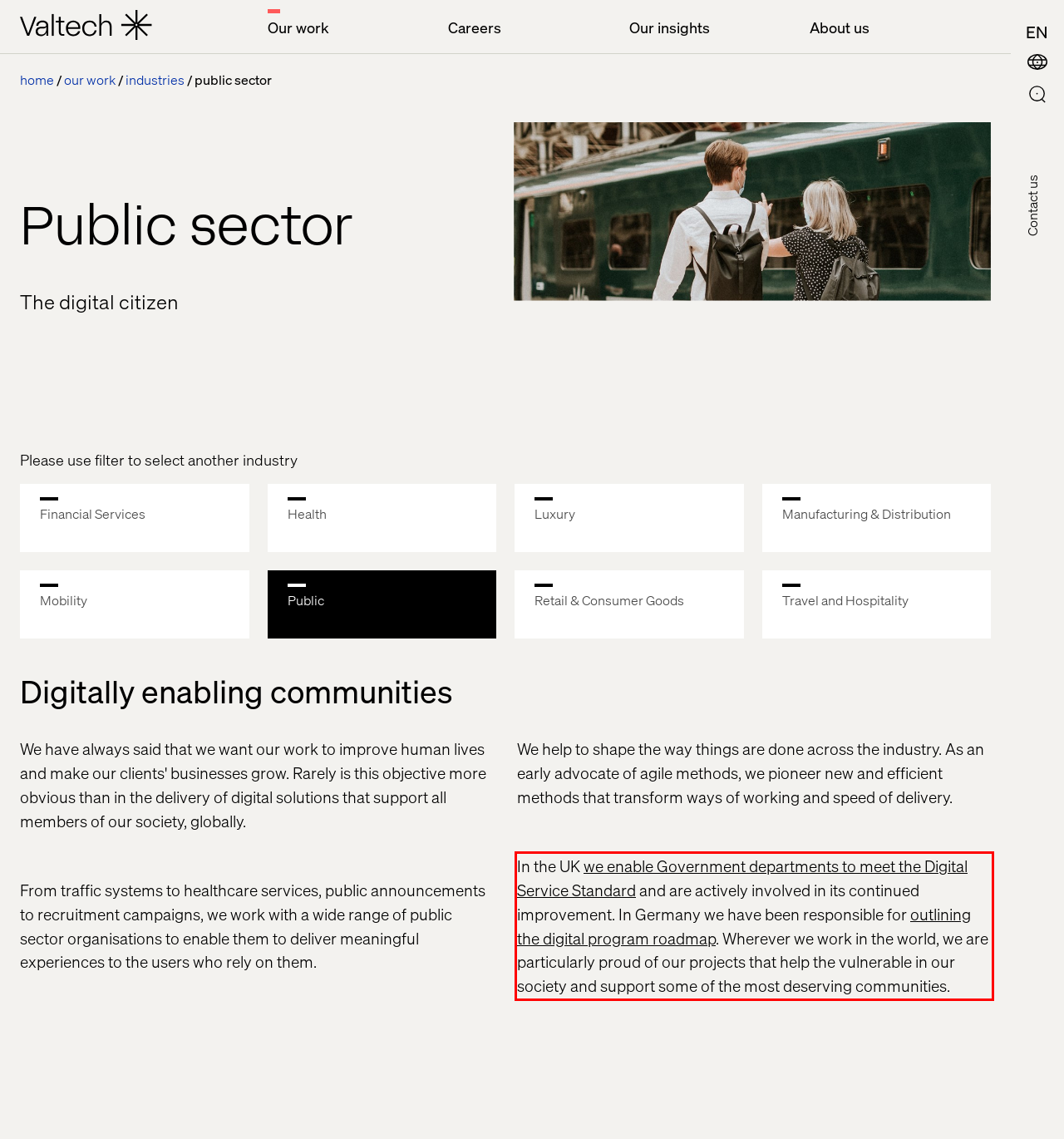You are given a screenshot showing a webpage with a red bounding box. Perform OCR to capture the text within the red bounding box.

In the UK we enable Government departments to meet the Digital Service Standard and are actively involved in its continued improvement. In Germany we have been responsible for outlining the digital program roadmap. Wherever we work in the world, we are particularly proud of our projects that help the vulnerable in our society and support some of the most deserving communities.